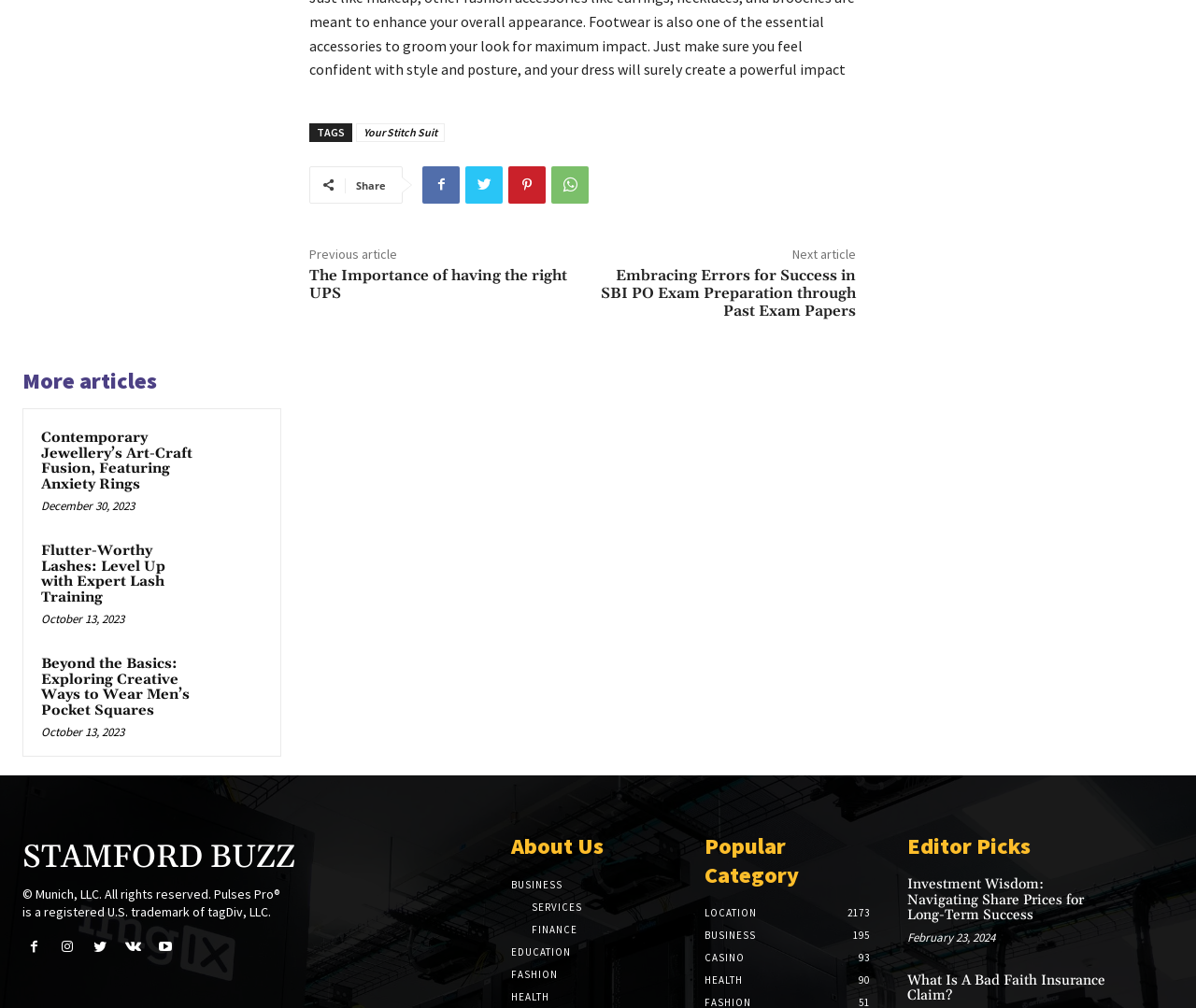Please specify the bounding box coordinates of the region to click in order to perform the following instruction: "Explore the 'Editor Picks' section".

[0.758, 0.825, 0.981, 0.857]